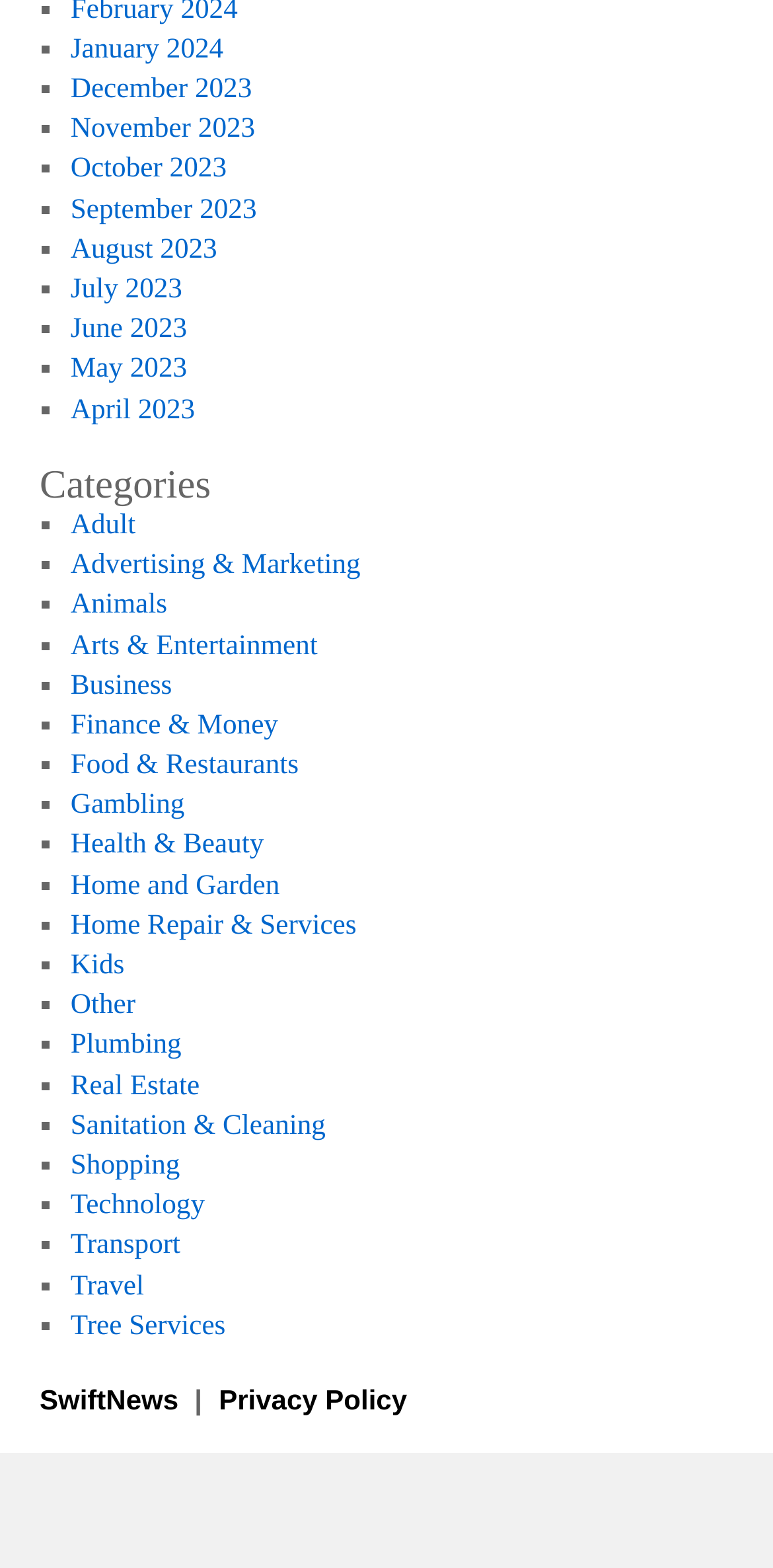Bounding box coordinates are specified in the format (top-left x, top-left y, bottom-right x, bottom-right y). All values are floating point numbers bounded between 0 and 1. Please provide the bounding box coordinate of the region this sentence describes: Home Repair & Services

[0.091, 0.628, 0.461, 0.648]